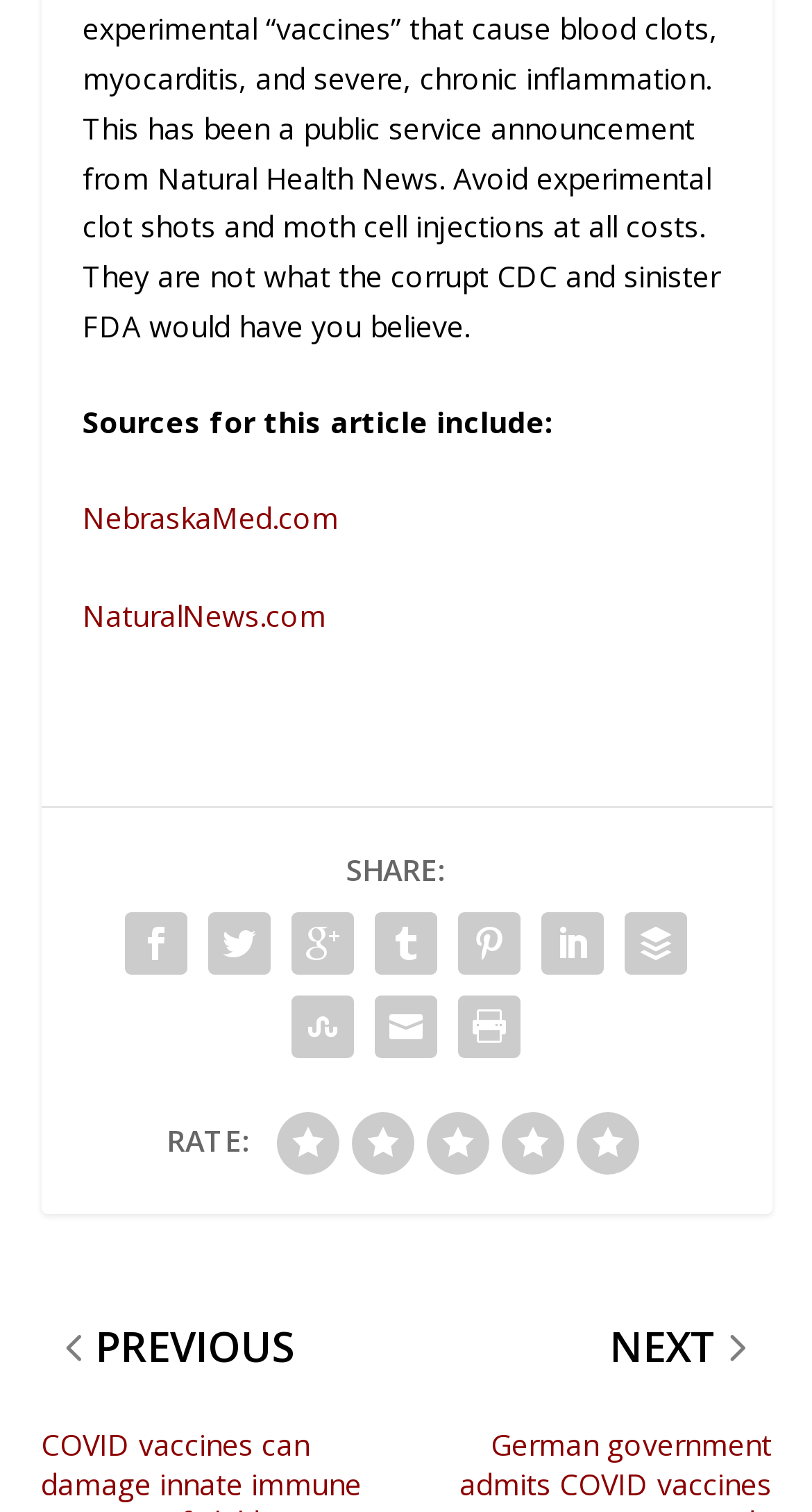What is the rating scale used on this webpage?
Please provide a comprehensive answer based on the information in the image.

The rating scale used on this webpage is from 1 to 5, which is indicated by the images of numbers 1 to 5 with bounding box coordinates ranging from [0.341, 0.736, 0.418, 0.777] to [0.71, 0.736, 0.787, 0.777].